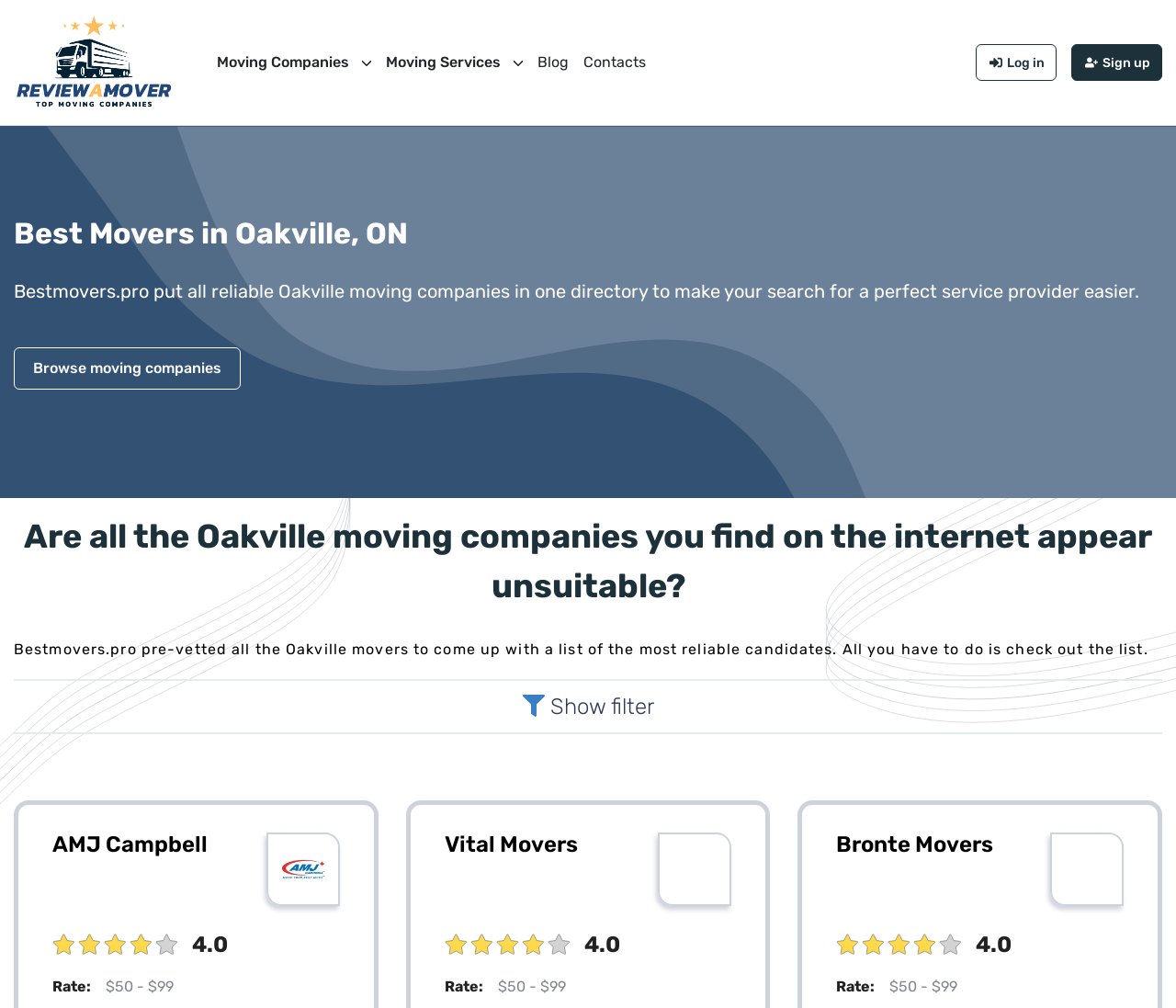What is the main heading displayed on the webpage? Please provide the text.

Best Movers in Oakville, ON